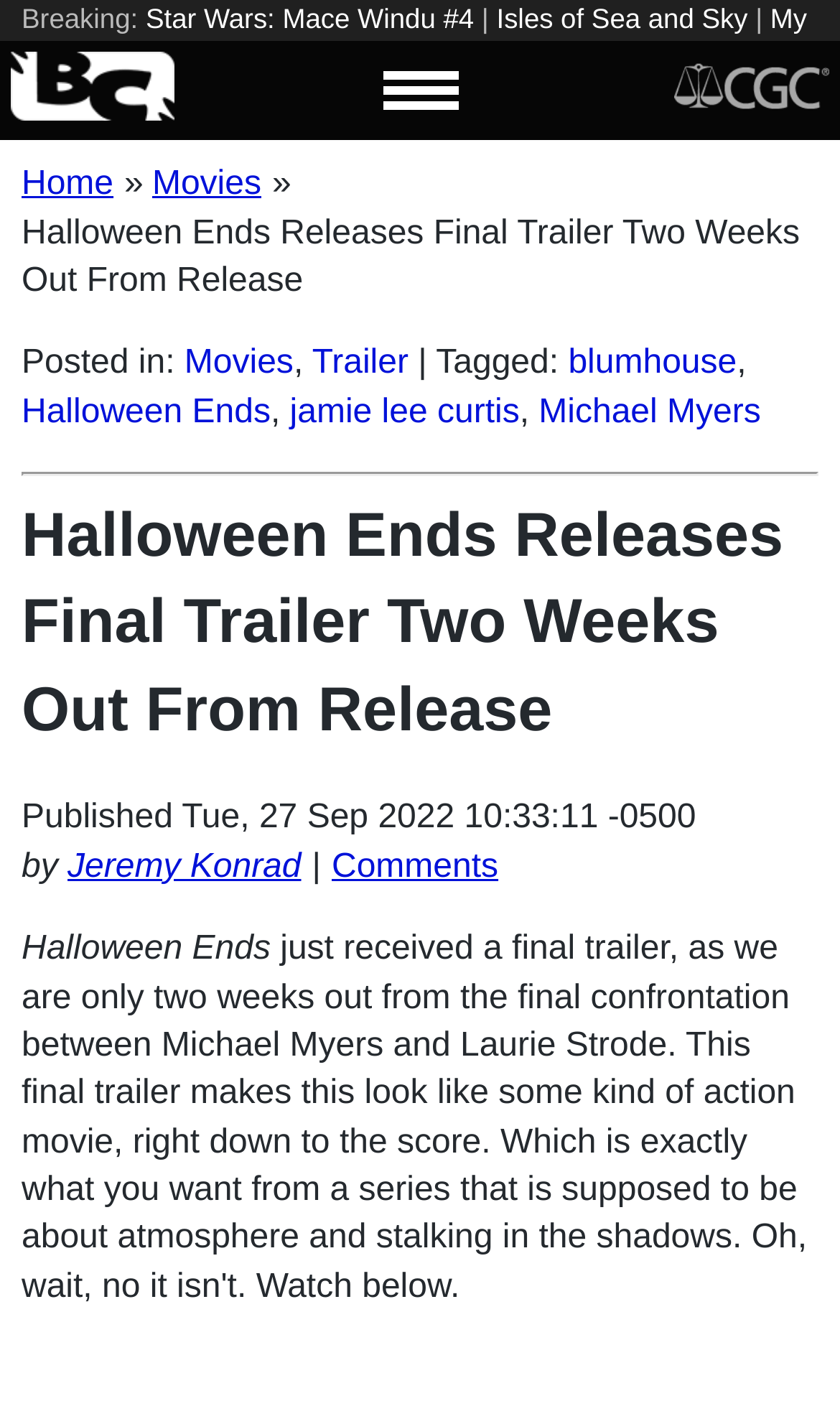Describe all the key features of the webpage in detail.

The webpage appears to be an entertainment news article, specifically about the release of the final trailer for the movie "Halloween Ends". The title of the article is prominently displayed at the top of the page, with a horizontal separator line below it.

Above the title, there are several links to other news articles, including "Star Wars: Mace Windu #4", "Isles of Sea and Sky", and "Batman/Dylan Dog #3", among others. These links are arranged in a horizontal row, with vertical lines separating them.

Below the title, there is a brief summary of the article, which mentions the release of the final trailer for "Halloween Ends" and its upcoming release in theaters and on Peacock on October 14th.

To the right of the summary, there are several links to related topics, including "Movies", "Trailer", "Blumhouse", "Halloween Ends", "Jamie Lee Curtis", and "Michael Myers". These links are arranged vertically, with commas separating them.

Further down the page, there is a horizontal separator line, followed by a heading that repeats the title of the article. Below the heading, there is a publication date and time, followed by a byline that credits the author, Jeremy Konrad.

Finally, there are two images on the page, one for "Bleeding Cool News and Rumors" and another for "CGC", which are likely logos or icons for the website or its affiliates.